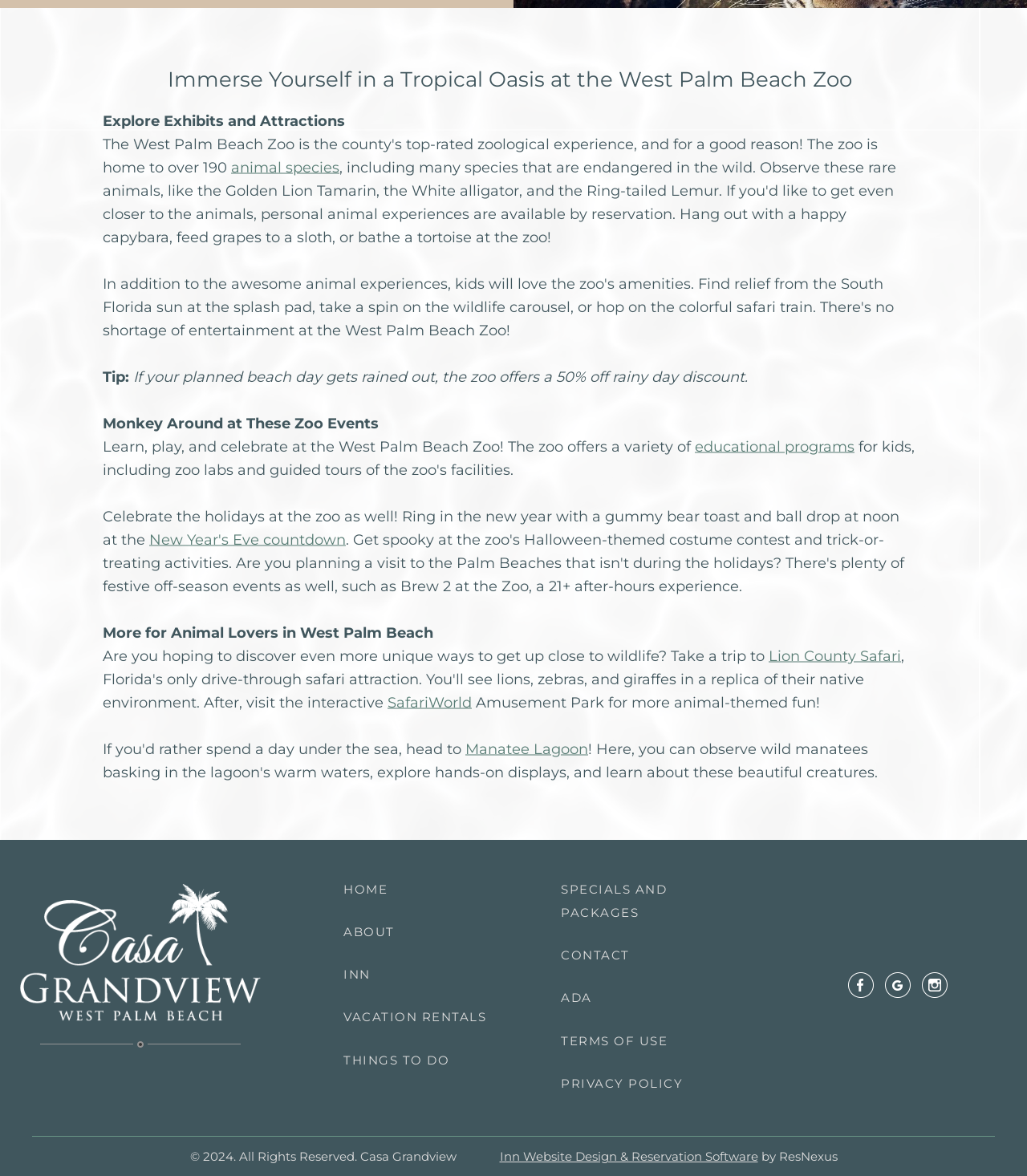Determine the bounding box coordinates (top-left x, top-left y, bottom-right x, bottom-right y) of the UI element described in the following text: title="Prisoners were released by n…"

None